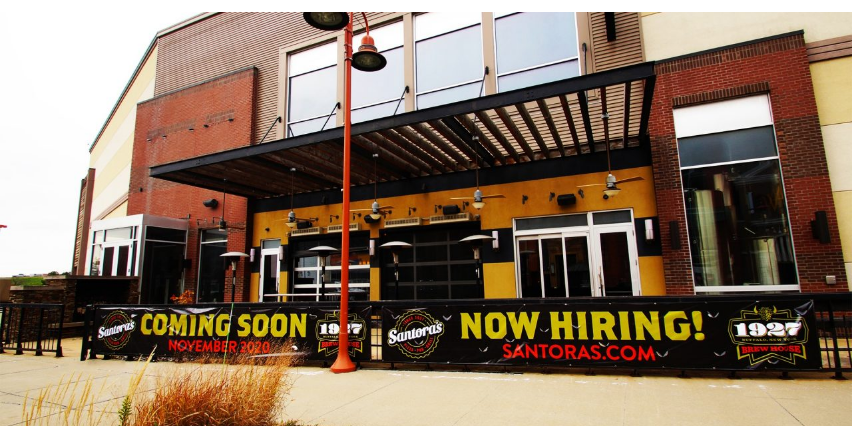Explain the image in a detailed way.

The image showcases the exterior of Santora’s Pizza Pub & Grill, prominently featuring a large, colorful banner across the entrance. The banner announces: "COMING SOON! NOVEMBER 2020" and "NOW HIRING!" in bold, eye-catching yellow text against a black background, indicating the establishment's upcoming opening and recruitment efforts. The building's modern architecture is highlighted by large glass windows and a stylish awning, complemented by a red decorative pole. This scene captures the anticipation and excitement surrounding the new location, inviting both patrons and potential staff to be part of this new venture.